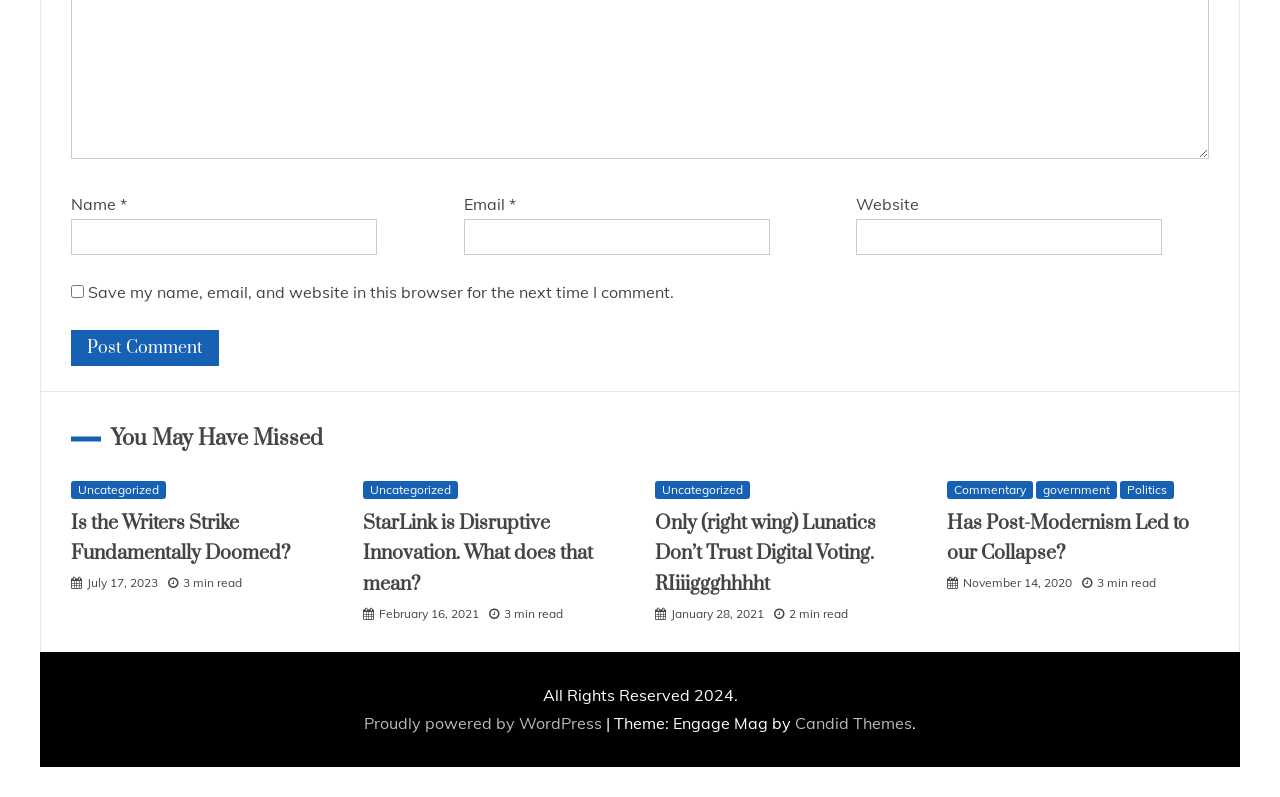Please determine the bounding box coordinates of the element's region to click in order to carry out the following instruction: "Visit the 'Uncategorized' page". The coordinates should be four float numbers between 0 and 1, i.e., [left, top, right, bottom].

[0.055, 0.603, 0.13, 0.626]